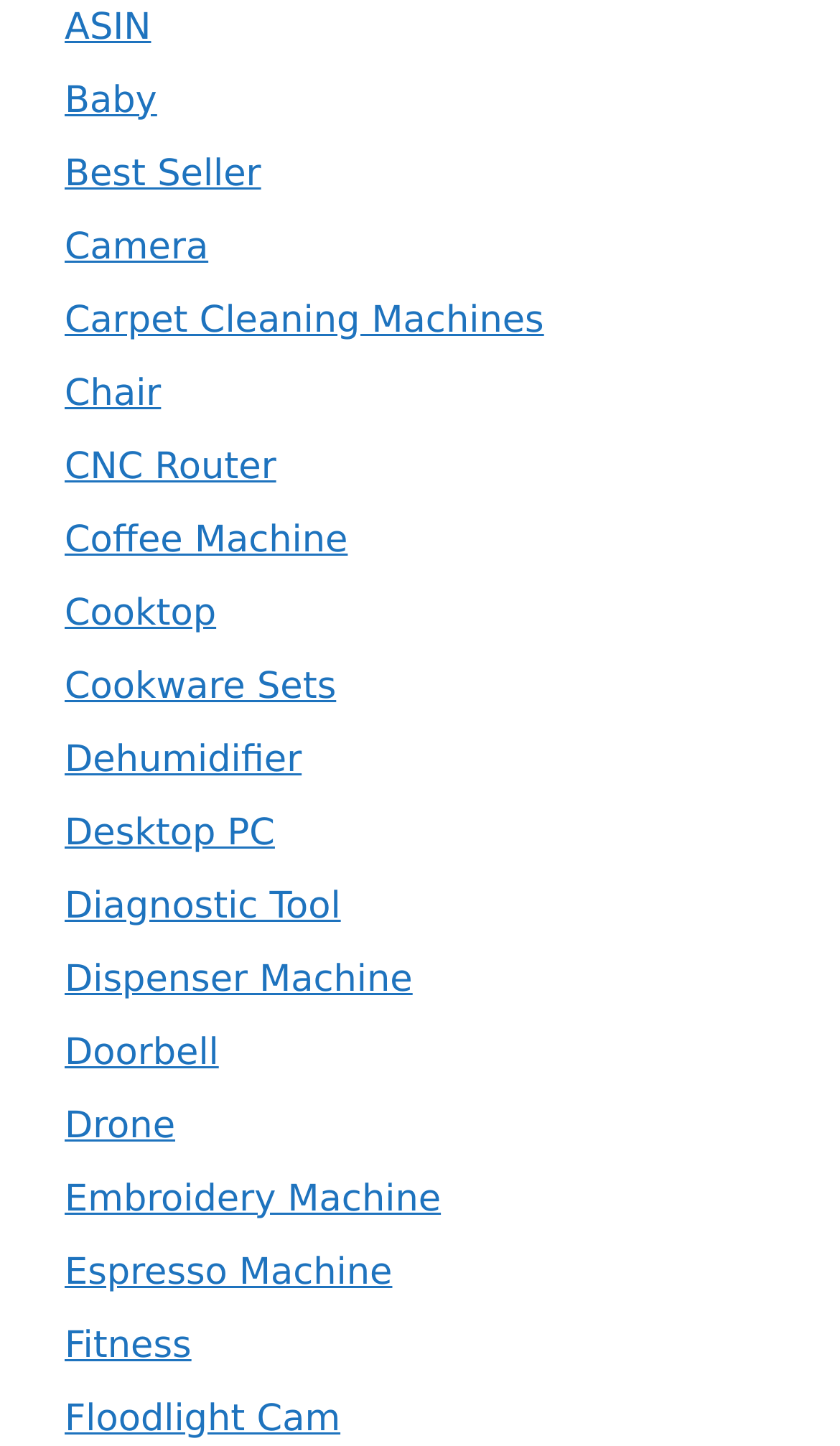Pinpoint the bounding box coordinates of the clickable element to carry out the following instruction: "view Best Seller."

[0.077, 0.105, 0.311, 0.135]